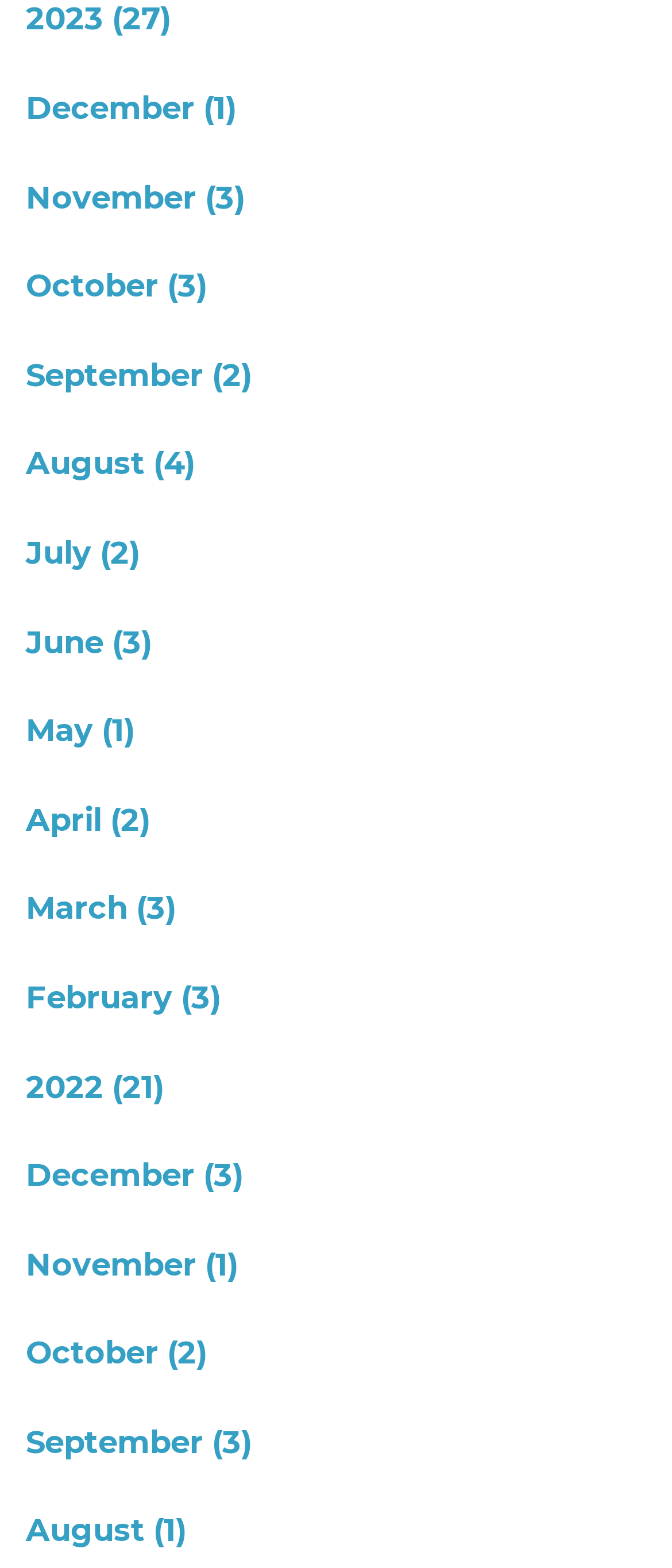Pinpoint the bounding box coordinates of the area that should be clicked to complete the following instruction: "go to December page". The coordinates must be given as four float numbers between 0 and 1, i.e., [left, top, right, bottom].

[0.038, 0.058, 0.351, 0.082]